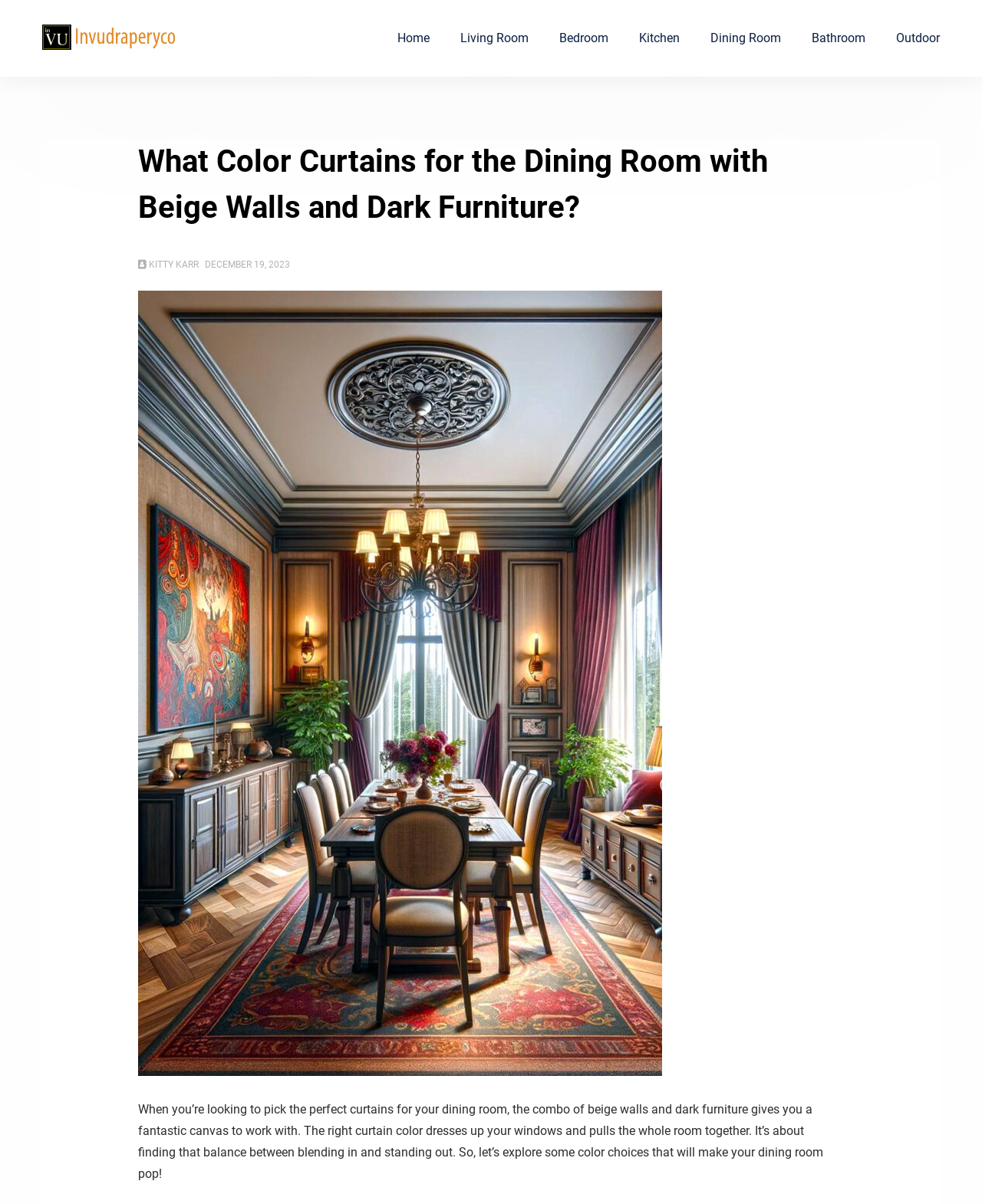Determine the bounding box coordinates of the region I should click to achieve the following instruction: "read the article by 'KITTY KARR'". Ensure the bounding box coordinates are four float numbers between 0 and 1, i.e., [left, top, right, bottom].

[0.152, 0.215, 0.202, 0.224]